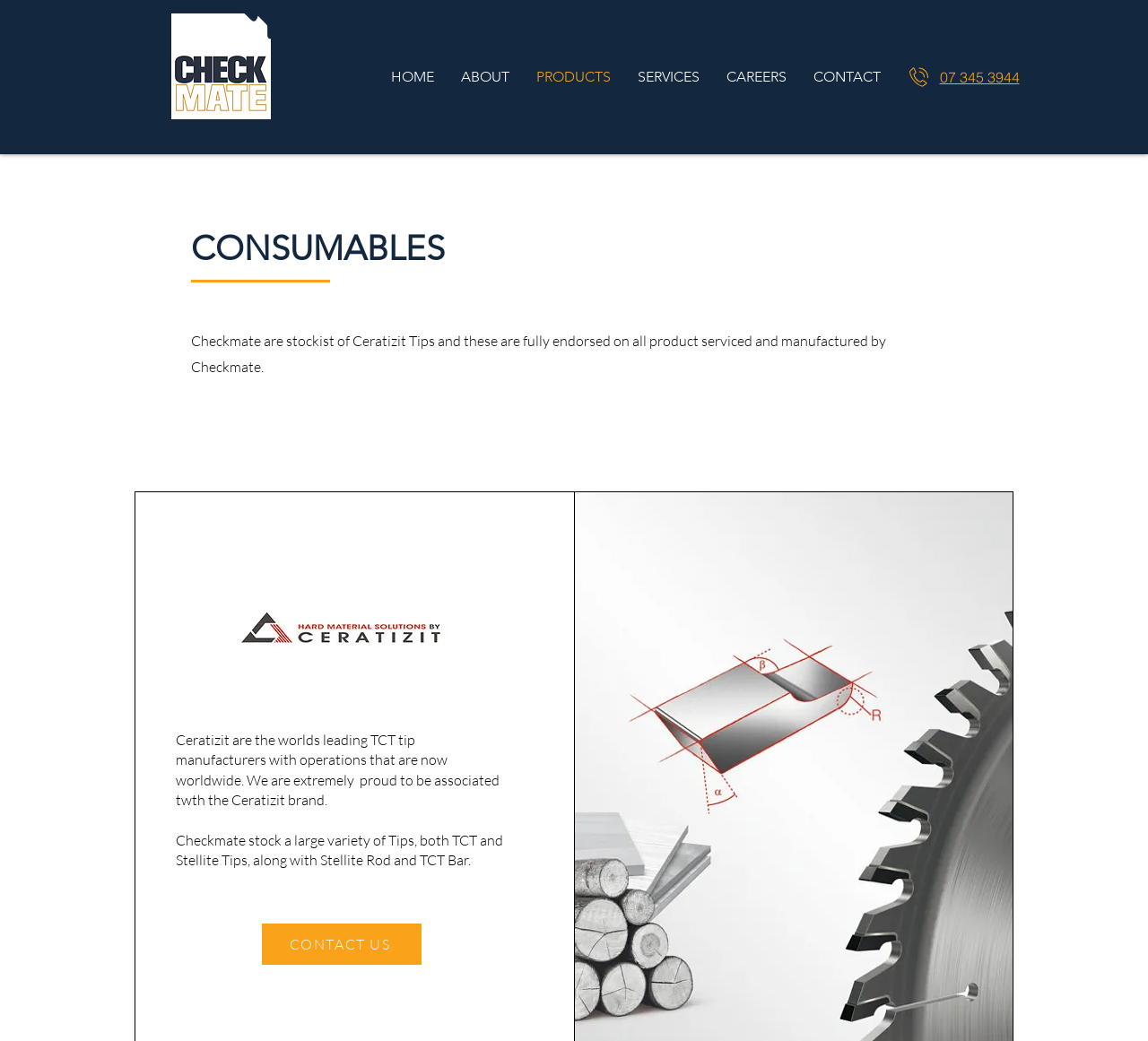Using the element description: "07 345 3944", determine the bounding box coordinates. The coordinates should be in the format [left, top, right, bottom], with values between 0 and 1.

[0.818, 0.065, 0.888, 0.083]